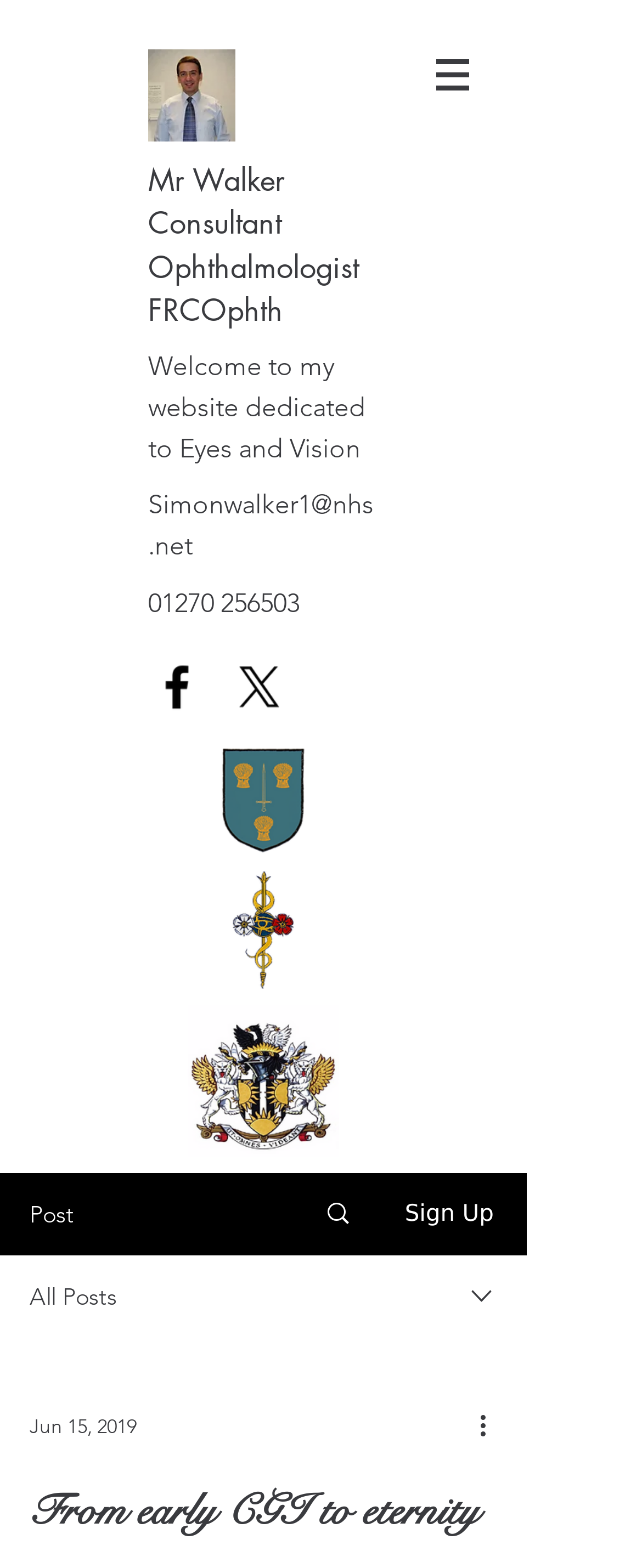Give a succinct answer to this question in a single word or phrase: 
What is the name of the society displayed on the webpage?

North of England Ophthalmological Society